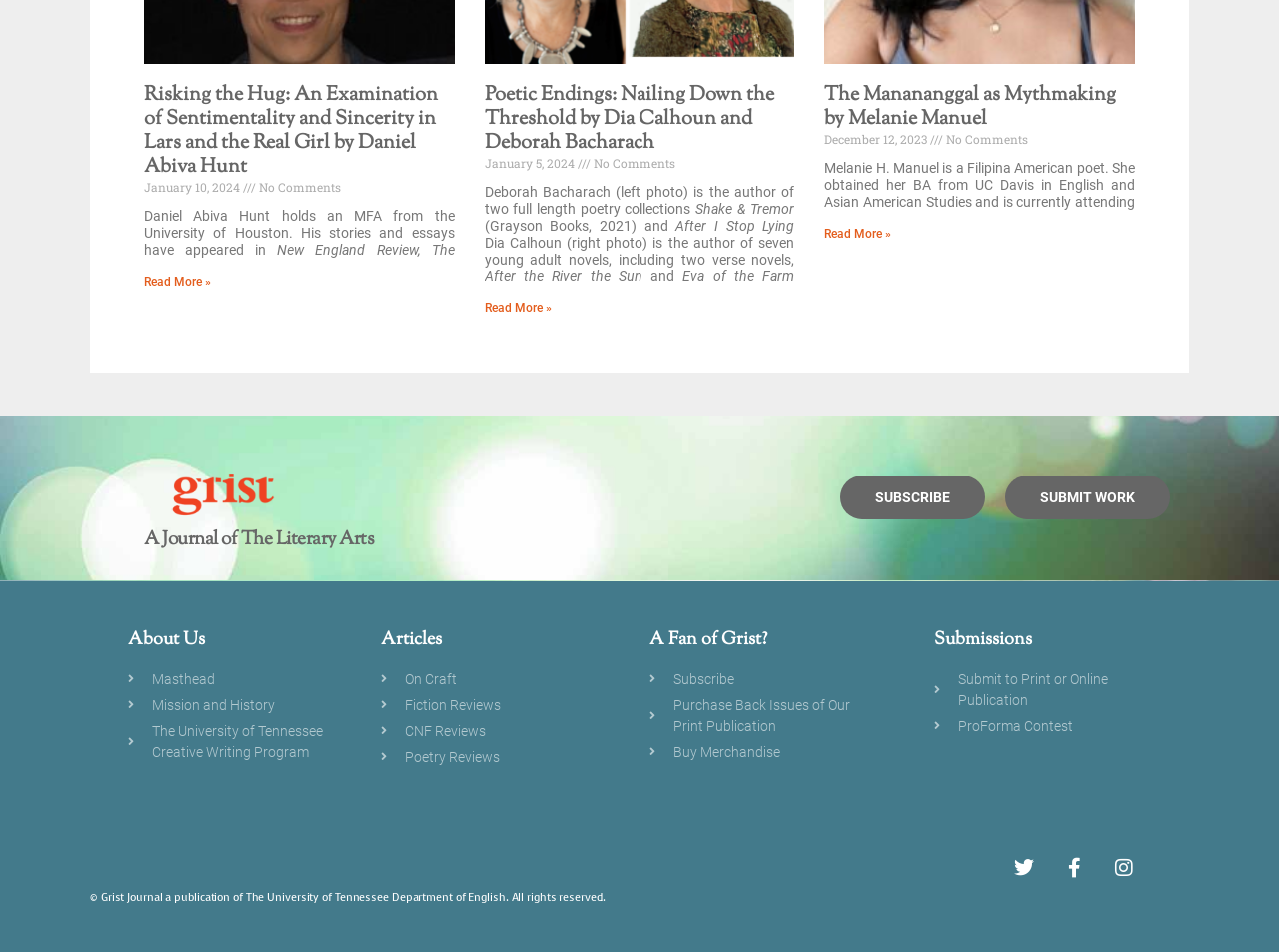Please find the bounding box coordinates in the format (top-left x, top-left y, bottom-right x, bottom-right y) for the given element description. Ensure the coordinates are floating point numbers between 0 and 1. Description: Poetry Reviews

[0.298, 0.785, 0.492, 0.807]